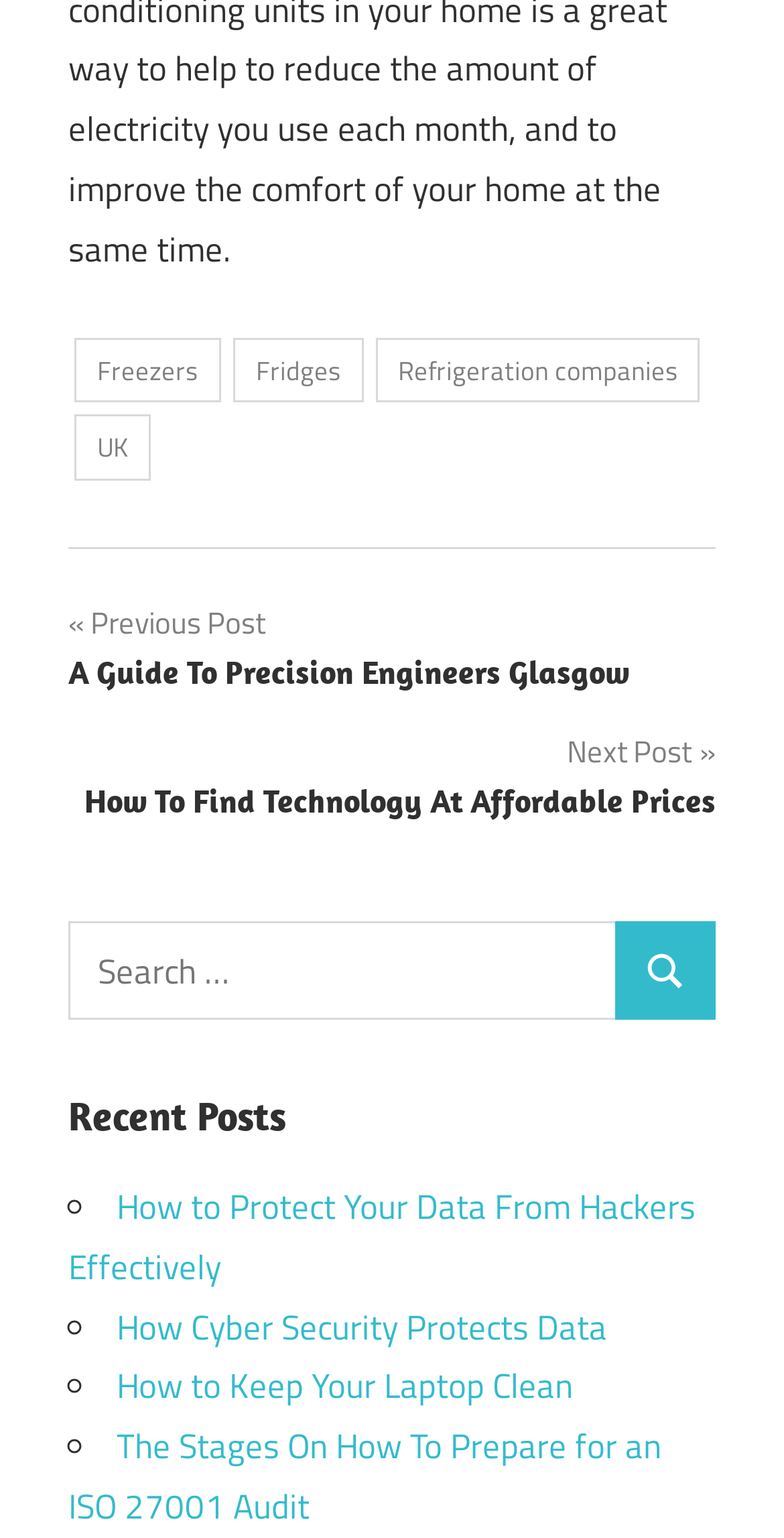Determine the bounding box coordinates of the area to click in order to meet this instruction: "Navigate to next post".

[0.087, 0.472, 0.913, 0.535]